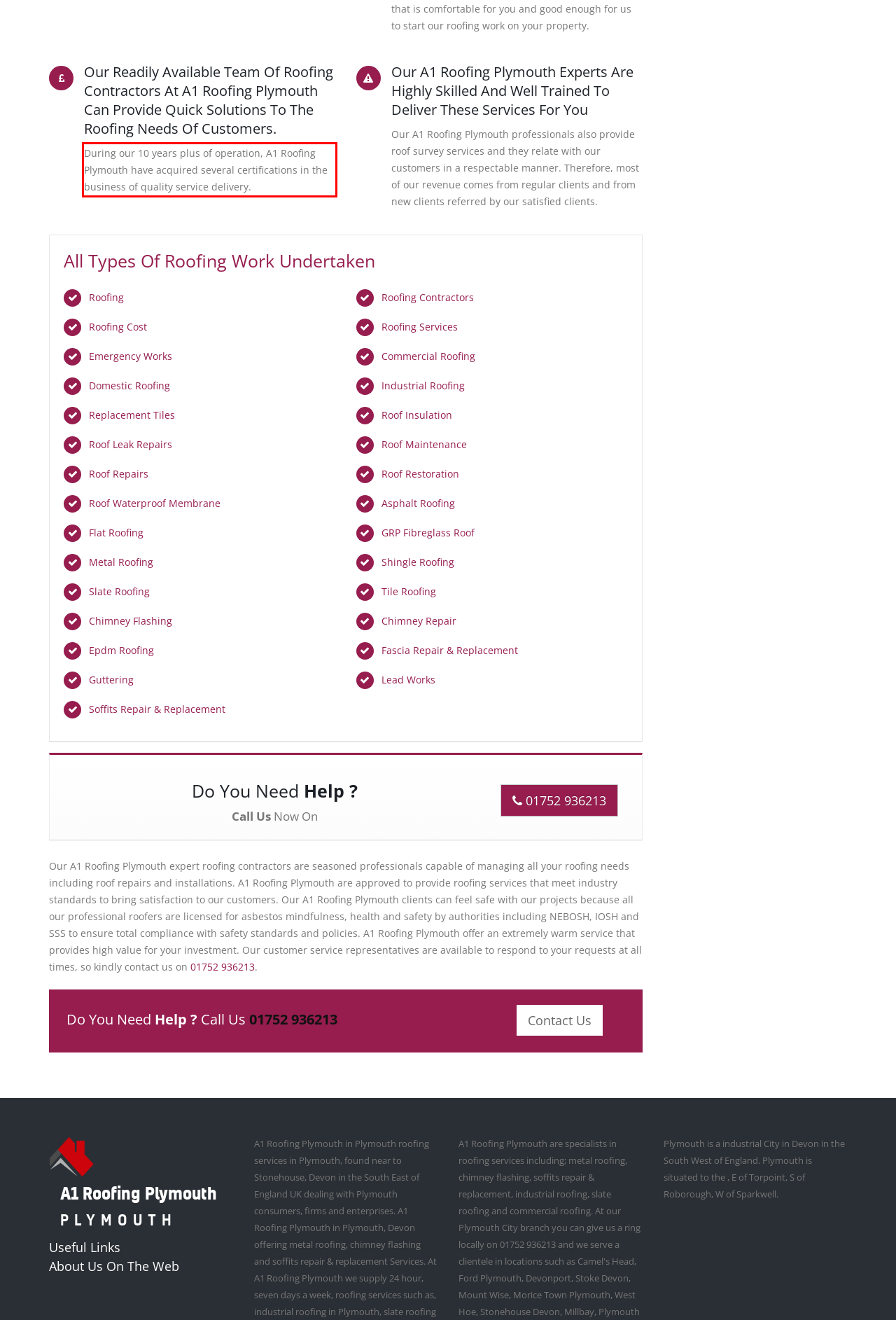Using OCR, extract the text content found within the red bounding box in the given webpage screenshot.

During our 10 years plus of operation, A1 Roofing Plymouth have acquired several certifications in the business of quality service delivery.